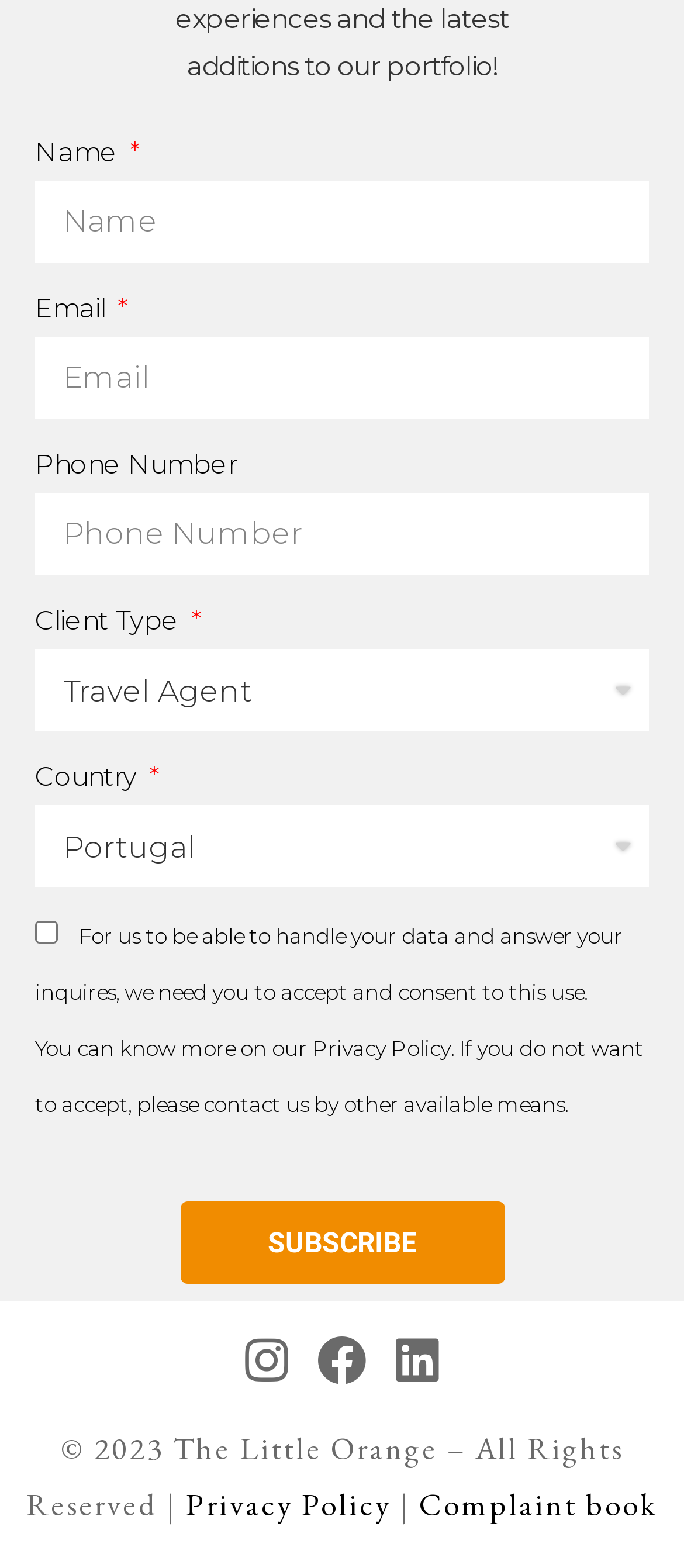Identify the bounding box coordinates necessary to click and complete the given instruction: "Choose your country".

[0.051, 0.514, 0.949, 0.566]